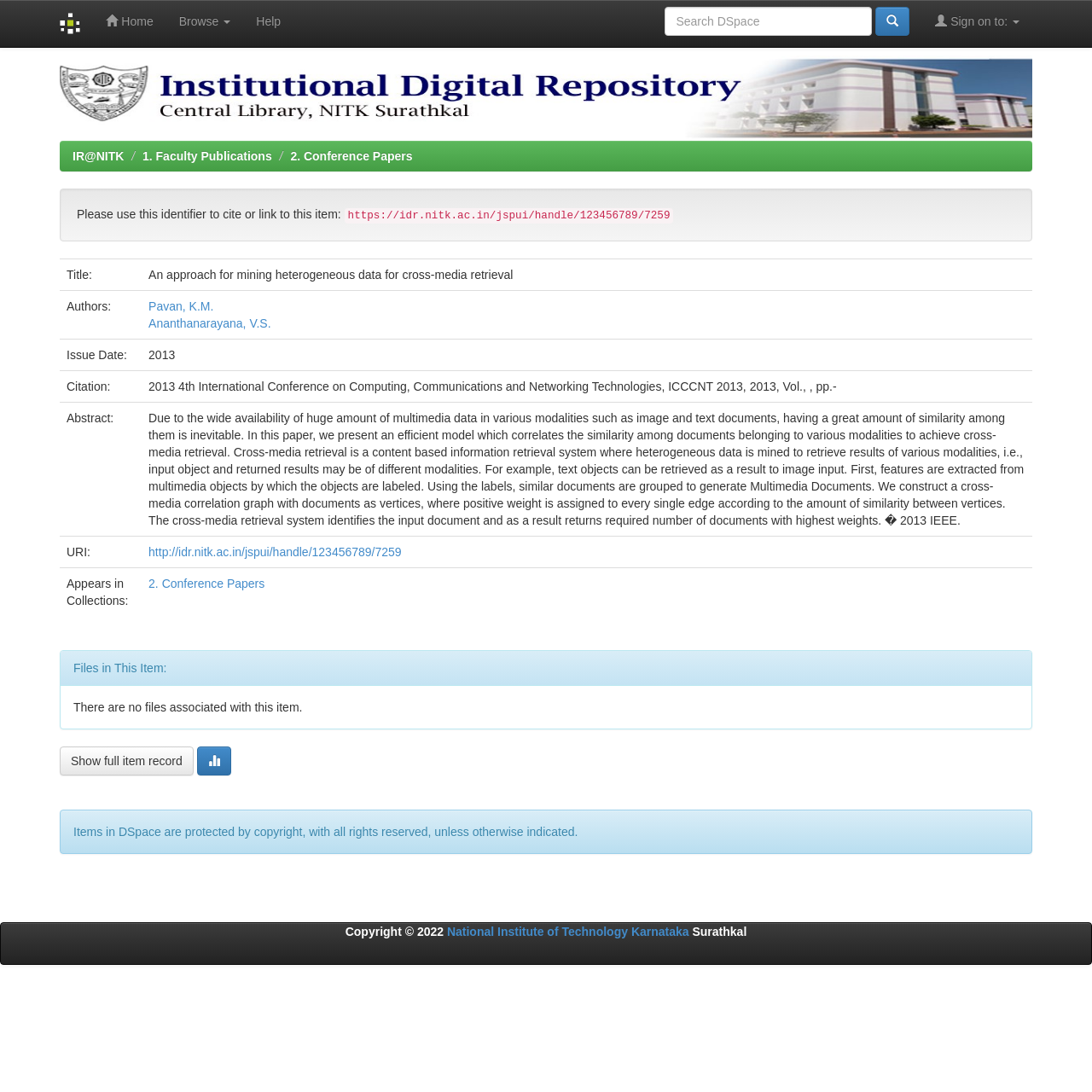What is the citation of the item?
From the screenshot, supply a one-word or short-phrase answer.

2013 4th International Conference on Computing, Communications and Networking Technologies, ICCCNT 2013, 2013, Vol.,, pp.-